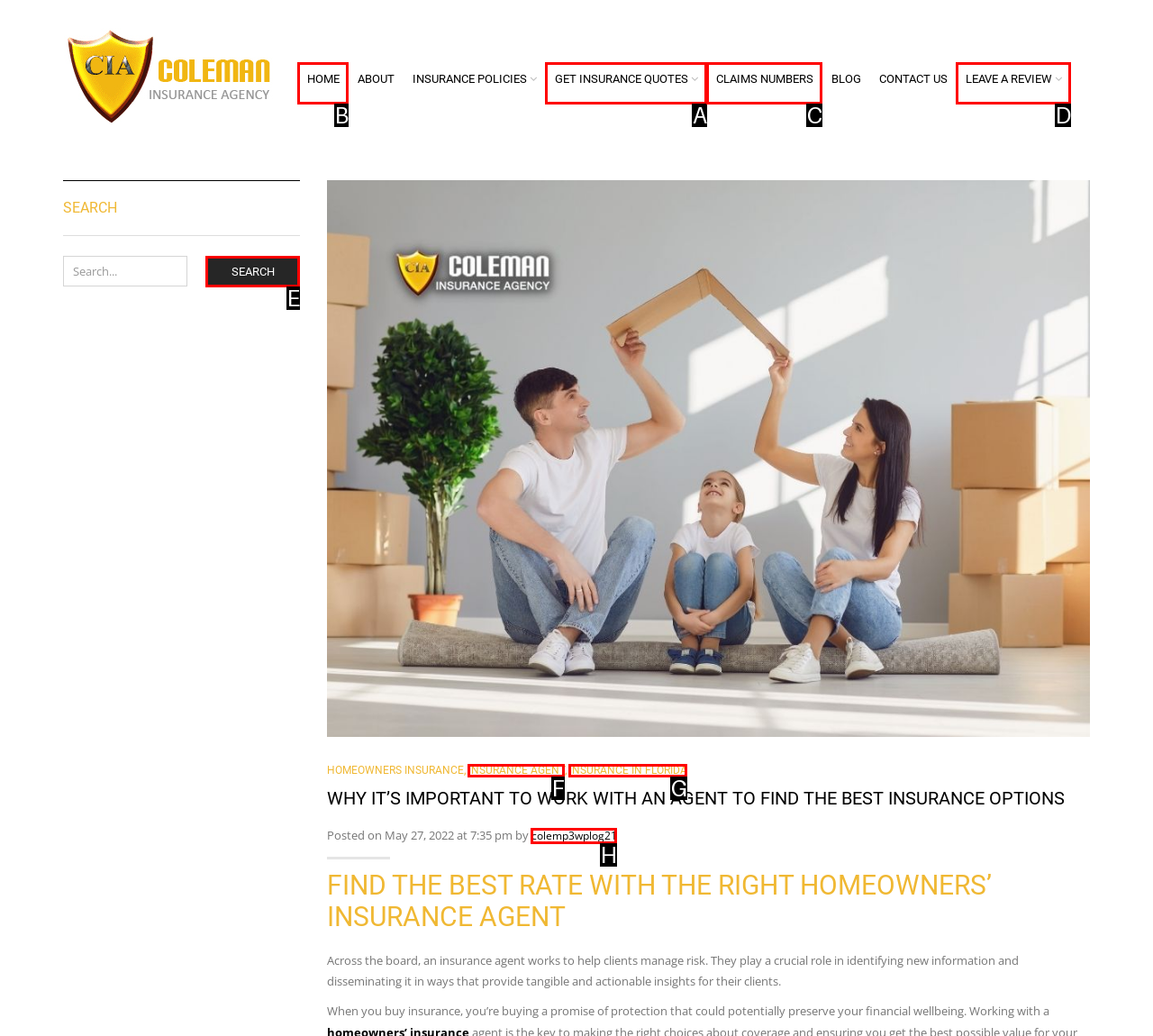Identify the letter of the UI element needed to carry out the task: Click on the Home link
Reply with the letter of the chosen option.

None